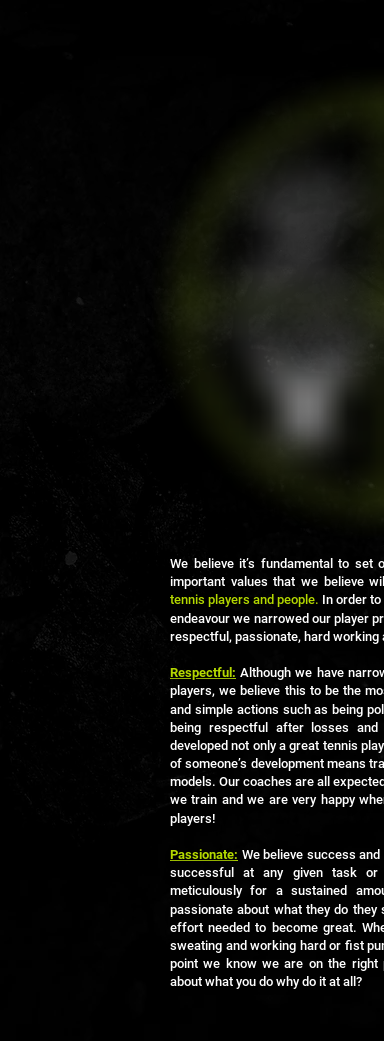Use a single word or phrase to answer the question: What drives success in tennis players?

Genuine enthusiasm and dedication